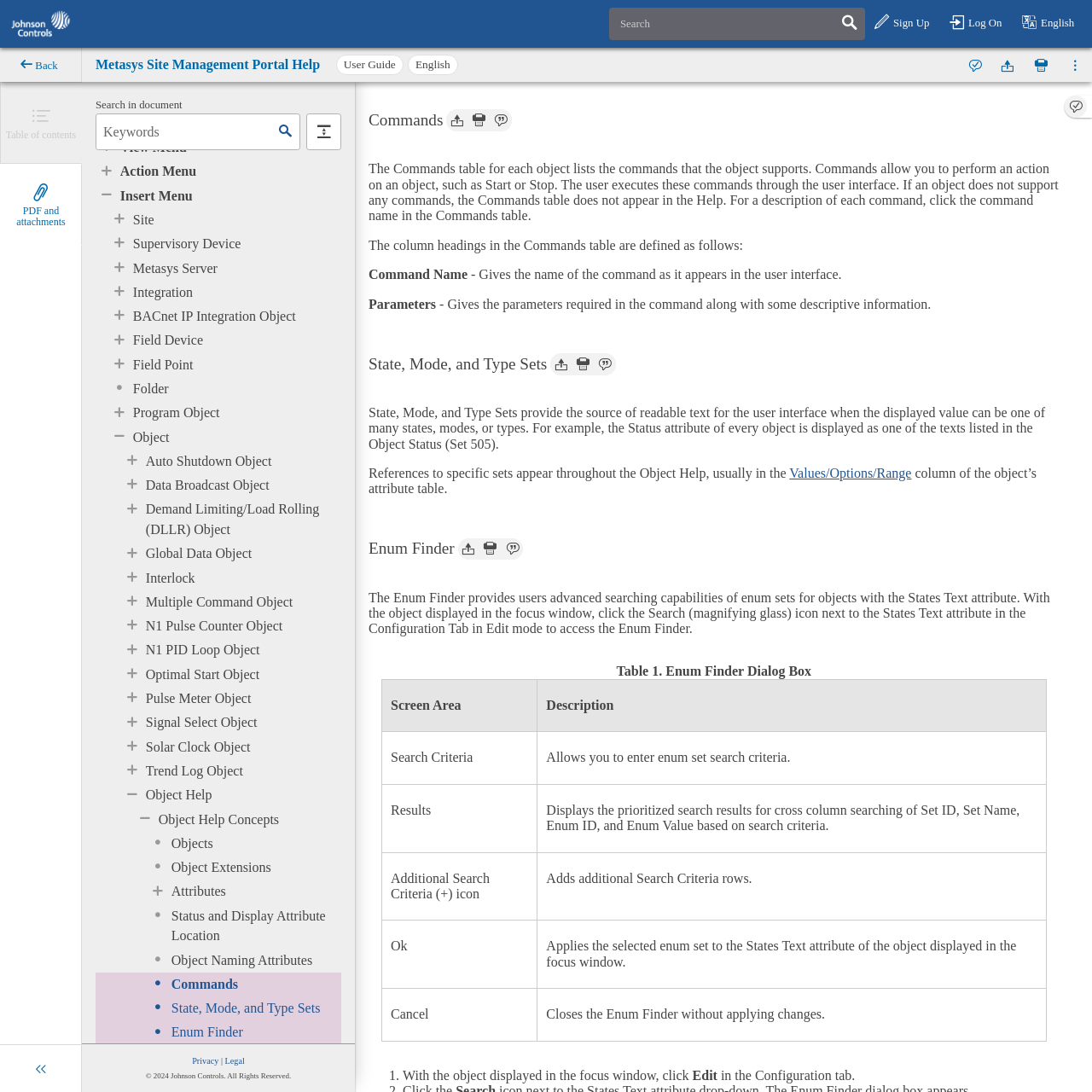What is the purpose of the 'Collapse sidebar' button?
Provide a one-word or short-phrase answer based on the image.

To collapse the sidebar